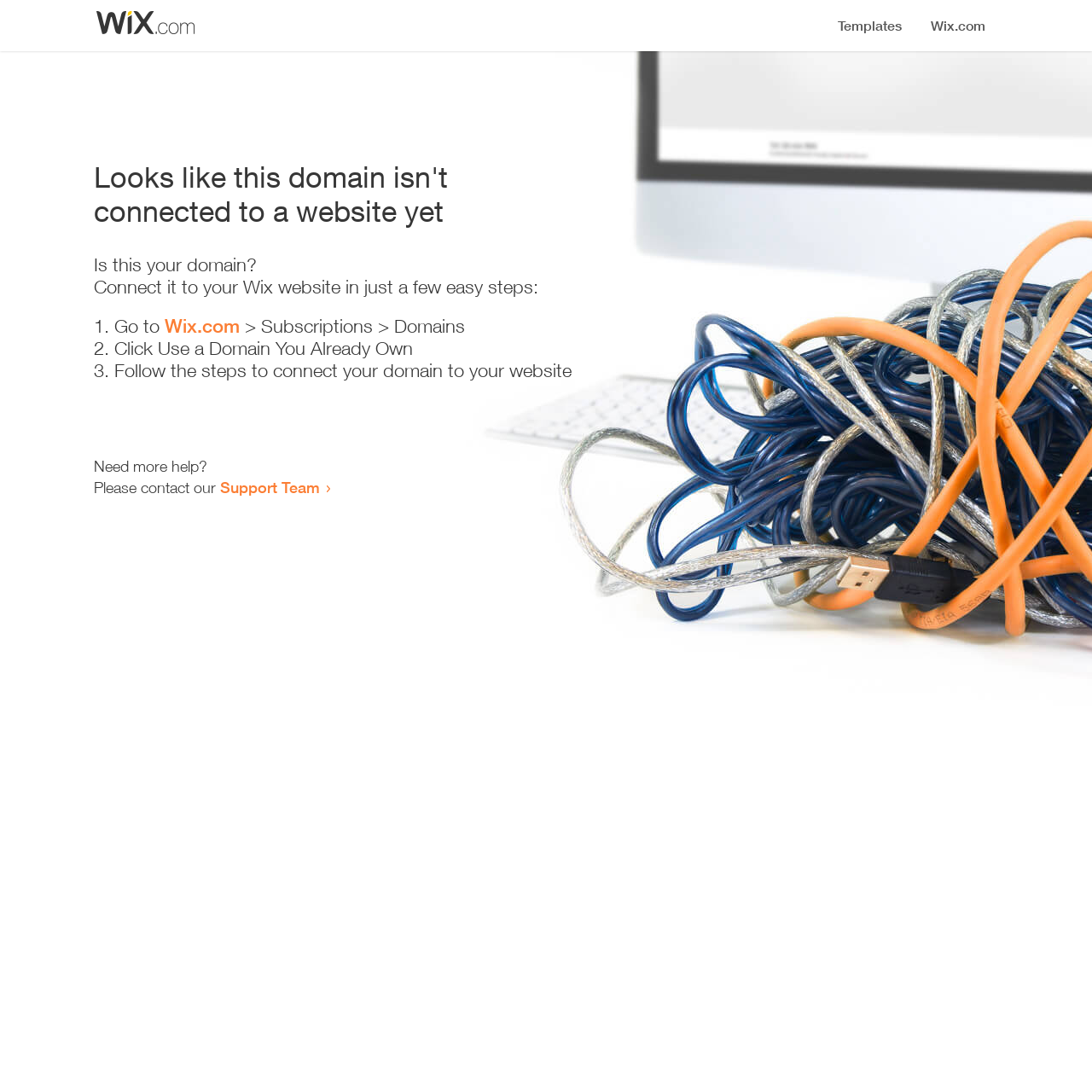Can you look at the image and give a comprehensive answer to the question:
What do I need to do to connect my domain?

The webpage provides a list of steps to connect the domain, and the last step is to 'Follow the steps to connect your domain to your website', indicating that I need to follow these steps to connect my domain.